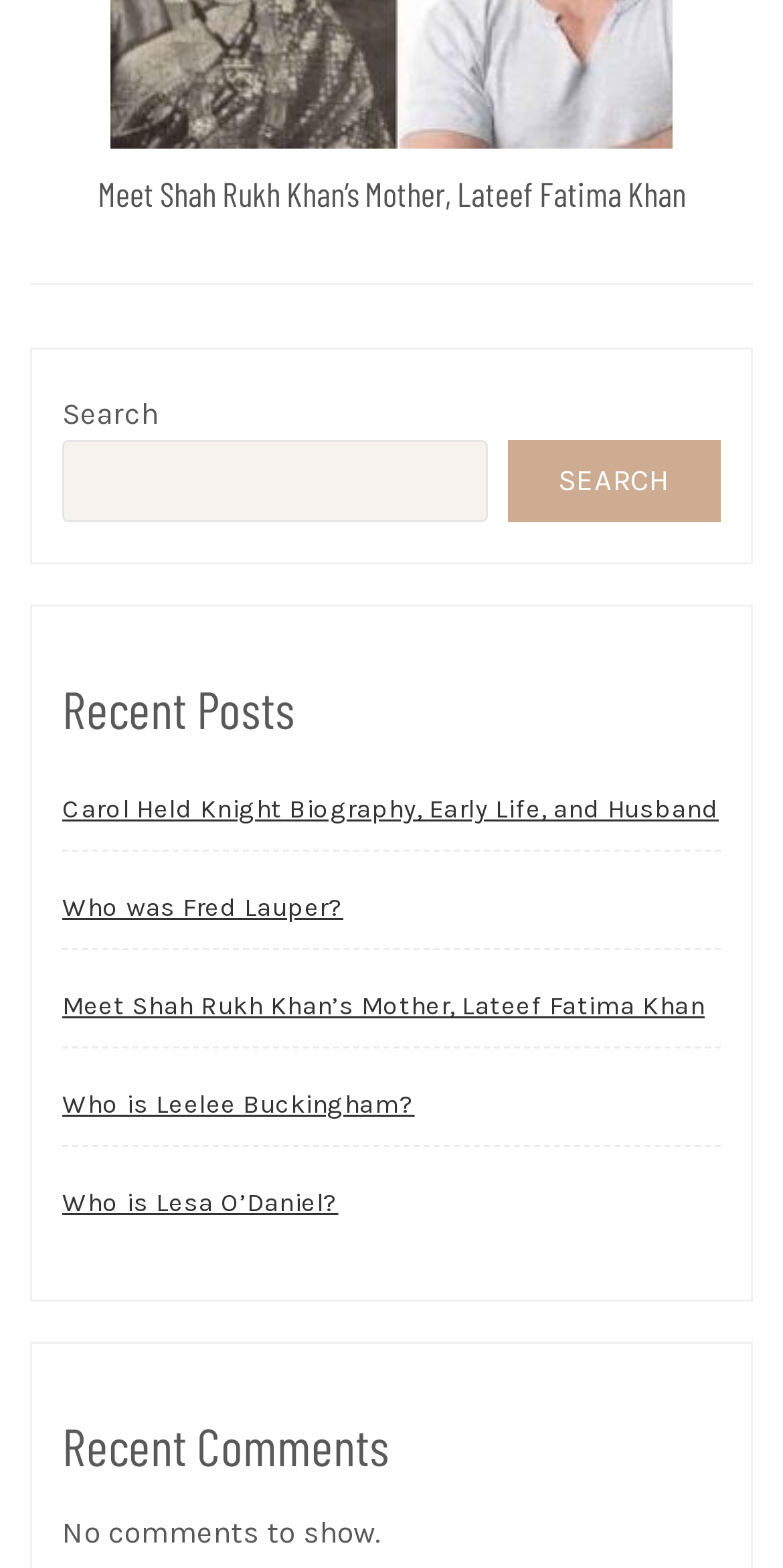Answer the following query concisely with a single word or phrase:
What is the text on the search button?

SEARCH